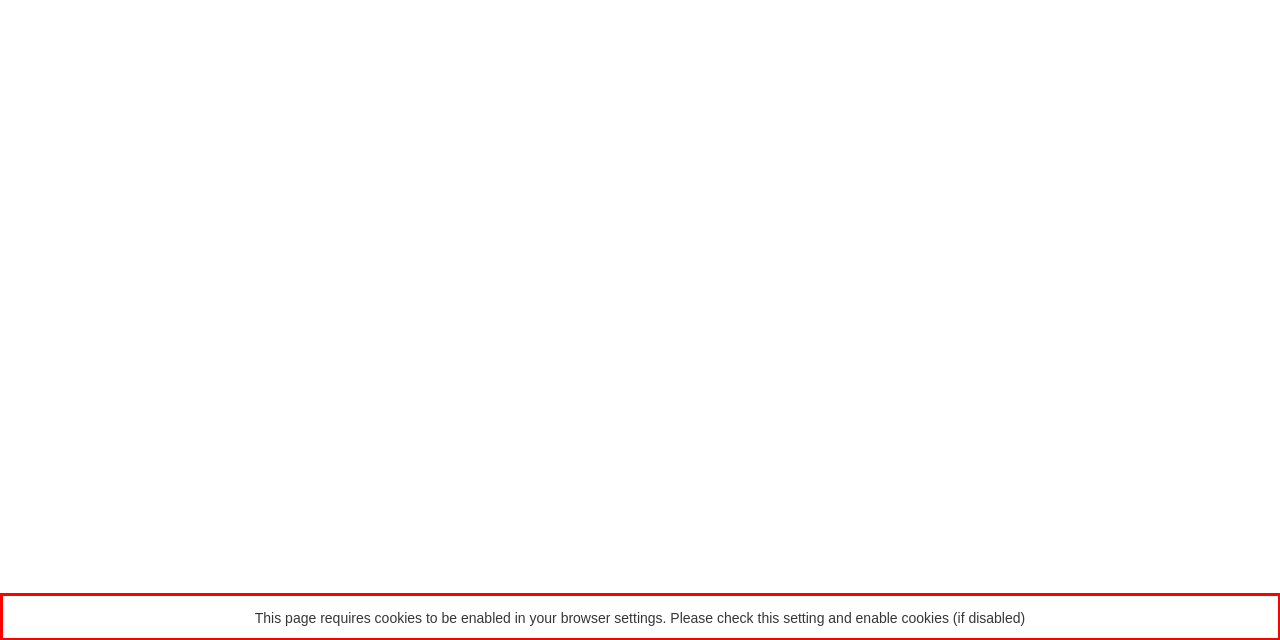In the screenshot of the webpage, find the red bounding box and perform OCR to obtain the text content restricted within this red bounding box.

This page requires cookies to be enabled in your browser settings. Please check this setting and enable cookies (if disabled)